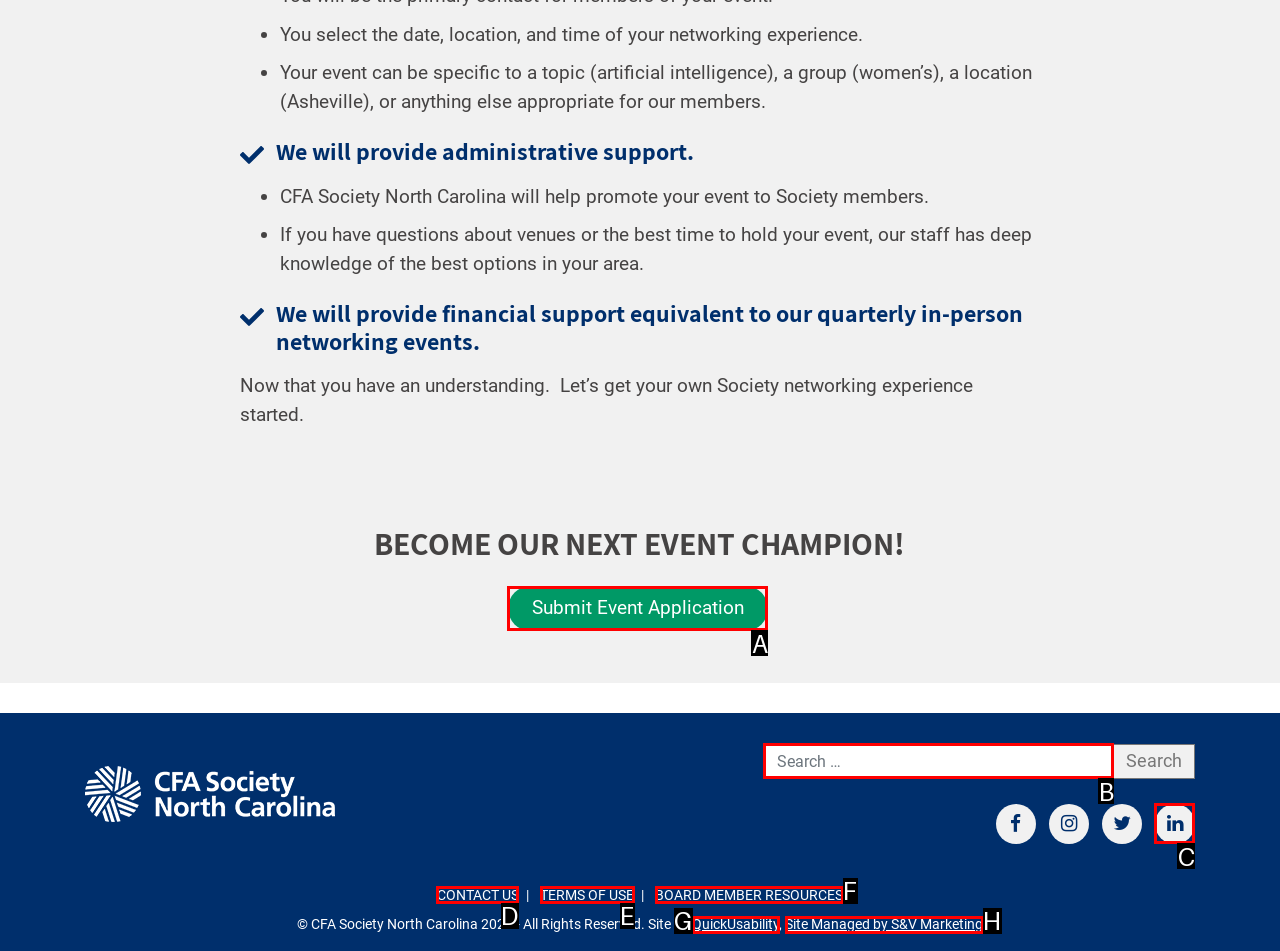Identify the correct UI element to click to follow this instruction: Contact us
Respond with the letter of the appropriate choice from the displayed options.

D